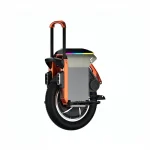Please respond to the question with a concise word or phrase:
What is the purpose of the modern handle?

Easy transport and maneuverability